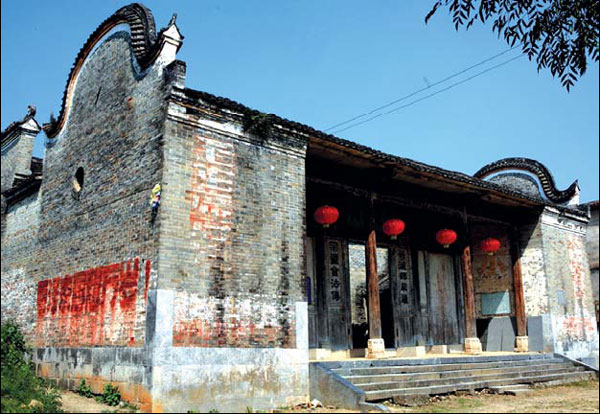Describe the image thoroughly.

The image depicts the rustic entrance of the Zhou family temple, a significant cultural landmark in Jiangtou village. This structure, characterized by its gray brick facade and distinctive curved rooflines, serves as a tribute to the village's rich historical heritage. The temple is adorned with vibrant red lanterns, symbolizing good fortune, which hang from its wooden beams, adding a festive touch to the ancient architecture. Faded inscriptions on the walls reflect the temple's long-standing importance as a place of reverence and reflection, echoing the village's past glories as a center for top scholars. Surrounding the temple, the landscape hints at the traditional lifestyles and cultural practices that have been maintained across generations in this scenic region.